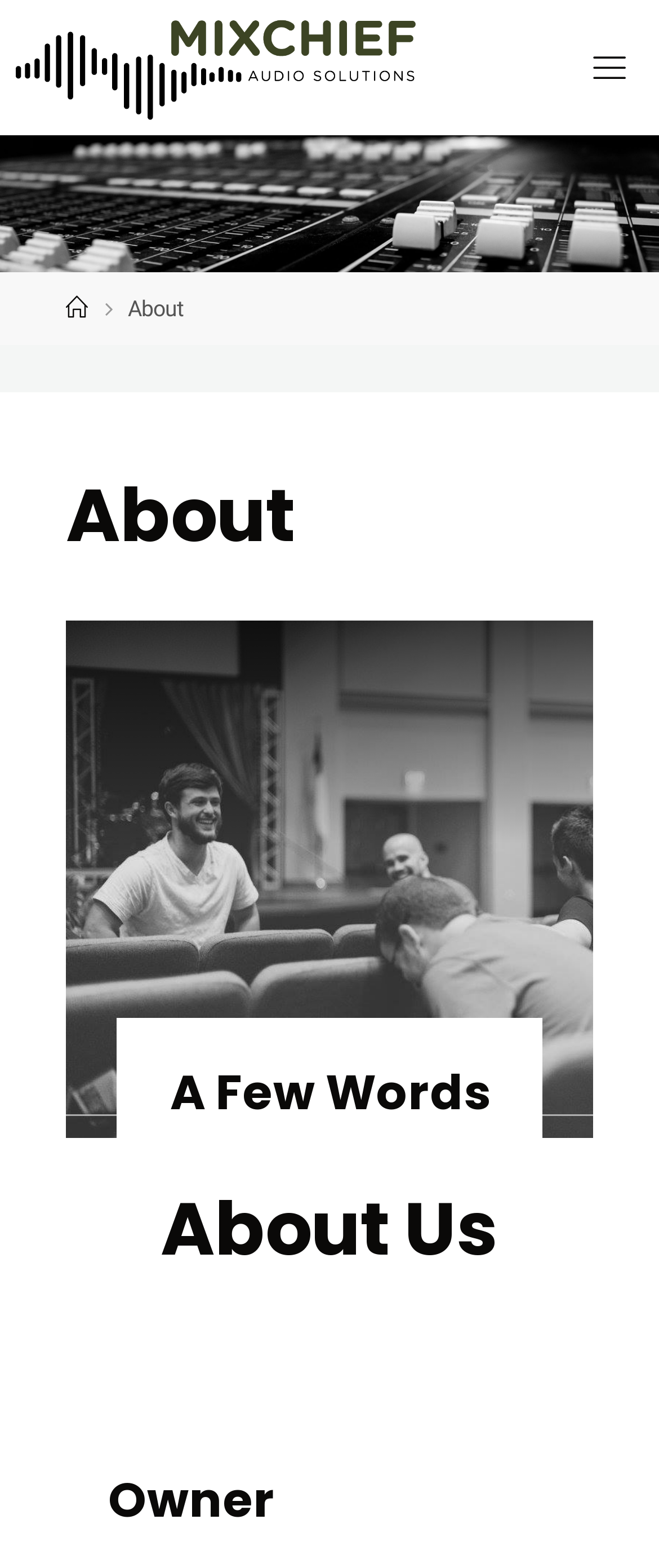What is the logo of MixChief Audio Solutions? Based on the screenshot, please respond with a single word or phrase.

Image